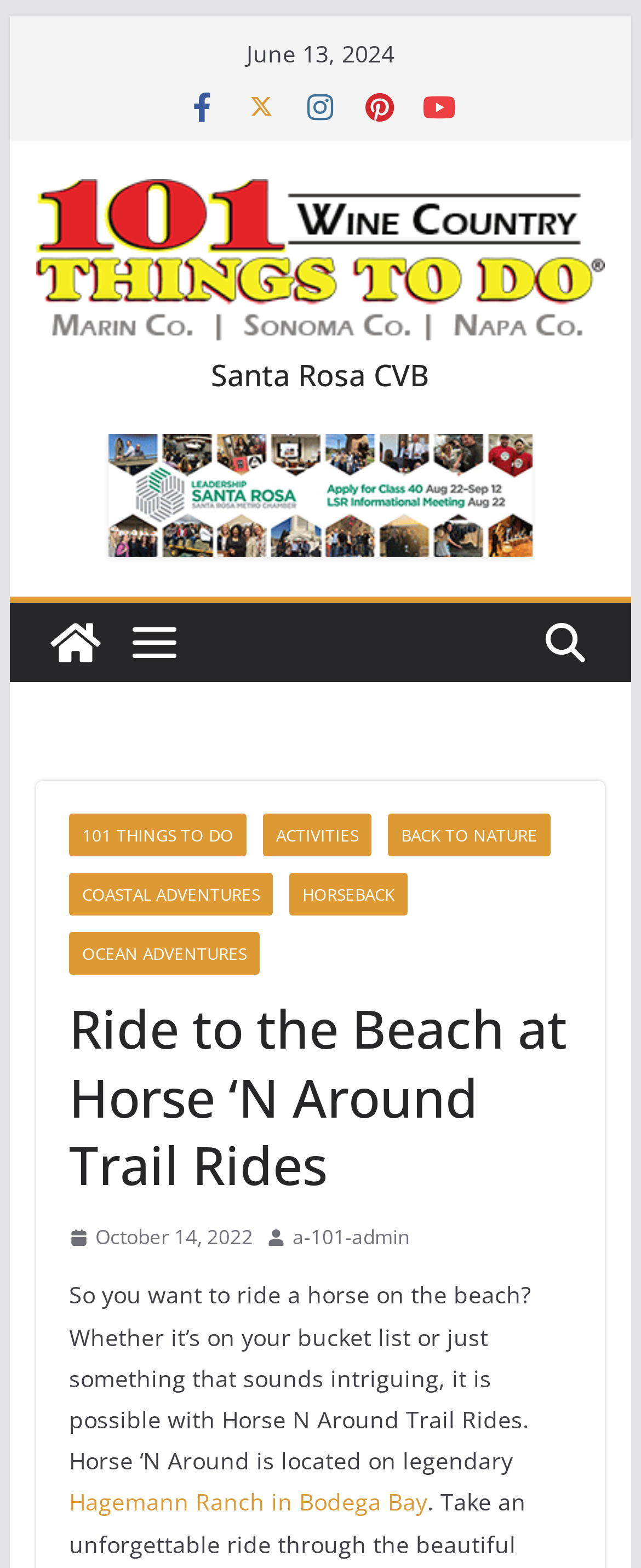Carefully observe the image and respond to the question with a detailed answer:
What is the name of the ranch where Horse 'N Around is located?

I found the name of the ranch by looking at the link element with the bounding box coordinates [0.107, 0.948, 0.666, 0.968], which contains the text 'Hagemann Ranch in Bodega Bay'.